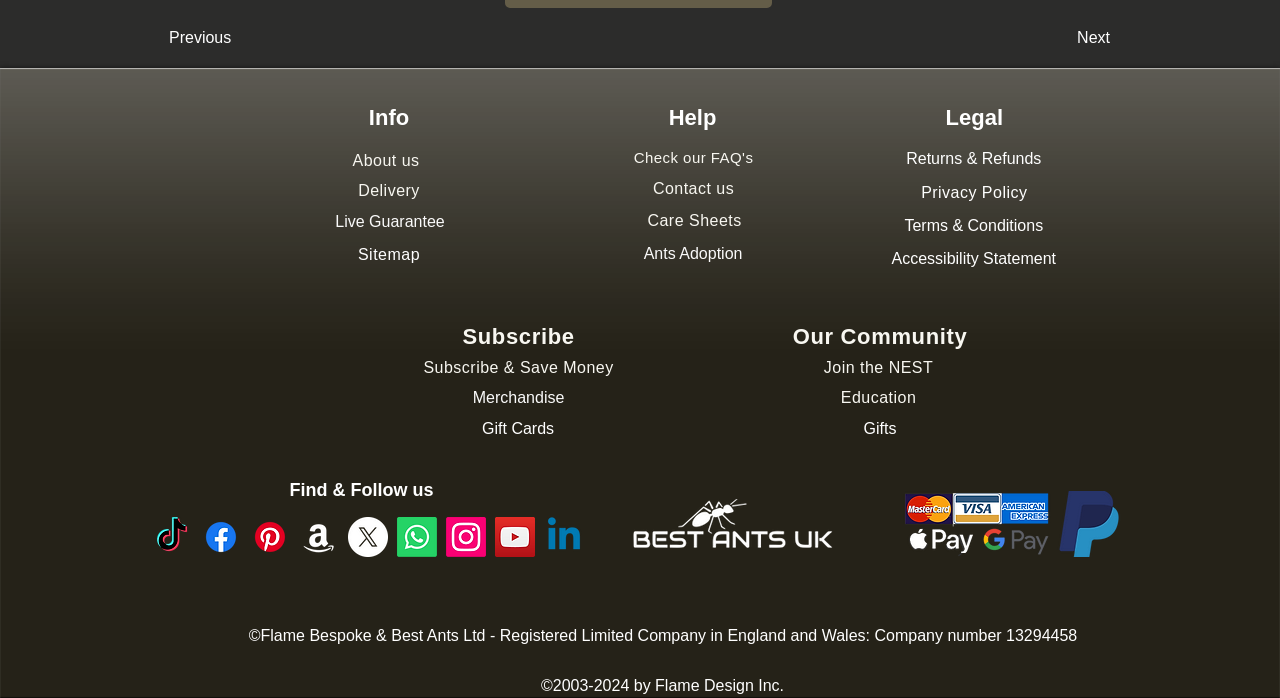Provide the bounding box coordinates of the HTML element this sentence describes: "Privacy Policy". The bounding box coordinates consist of four float numbers between 0 and 1, i.e., [left, top, right, bottom].

[0.72, 0.264, 0.803, 0.288]